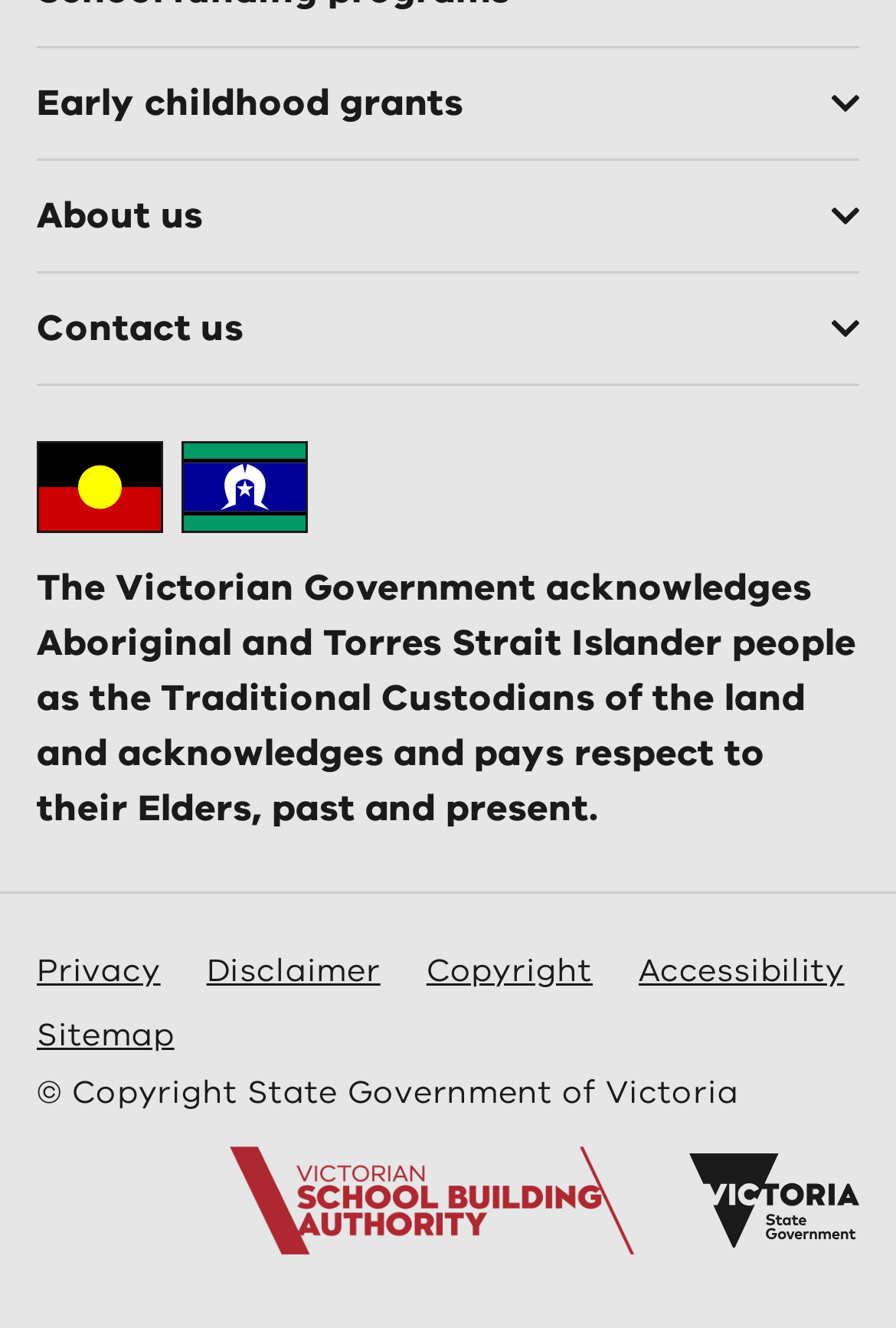Using the information in the image, give a detailed answer to the following question: What is the theme of the flags displayed?

The webpage displays two flags, the Aboriginal flag and the Torres Strait Islander flag, which suggests that the theme of the flags is related to the indigenous people of Australia.